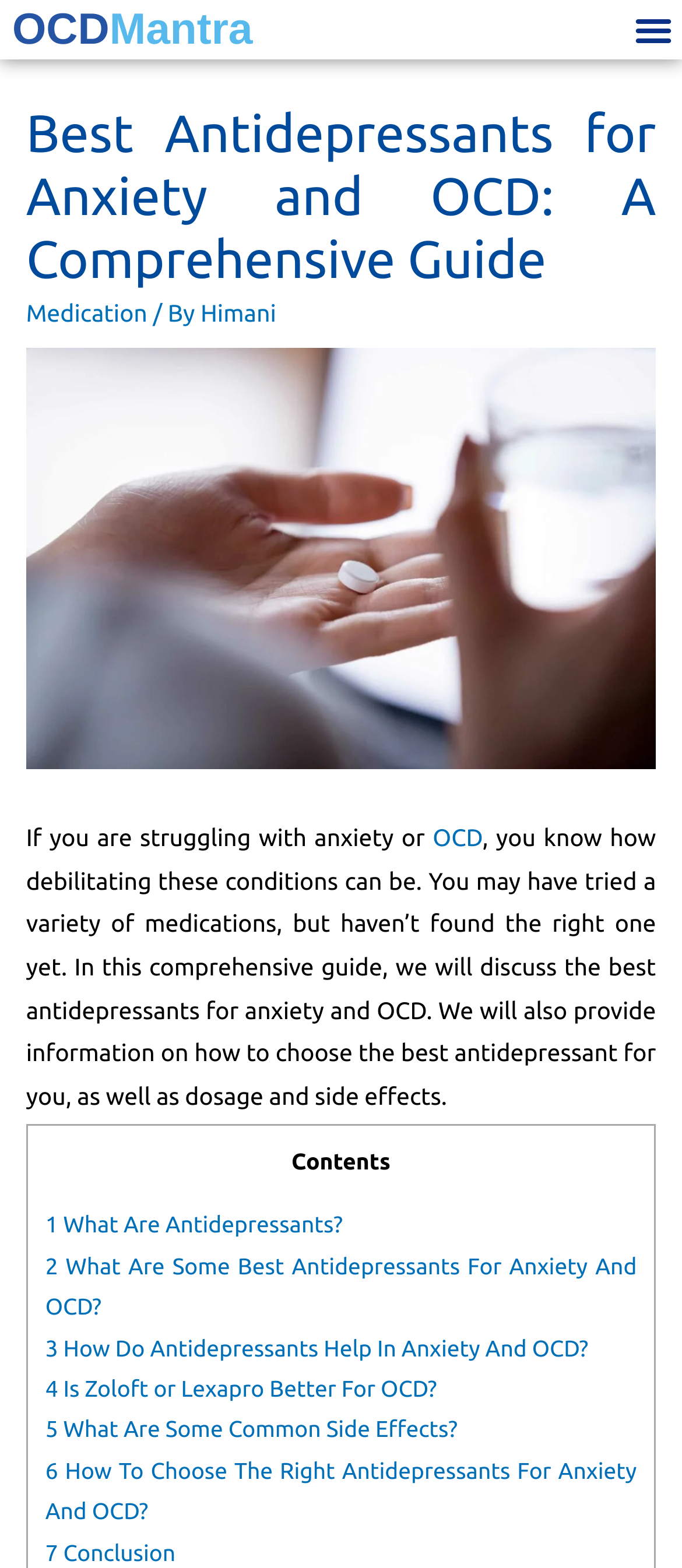Pinpoint the bounding box coordinates of the element that must be clicked to accomplish the following instruction: "Read the article by Himani". The coordinates should be in the format of four float numbers between 0 and 1, i.e., [left, top, right, bottom].

[0.294, 0.19, 0.405, 0.208]